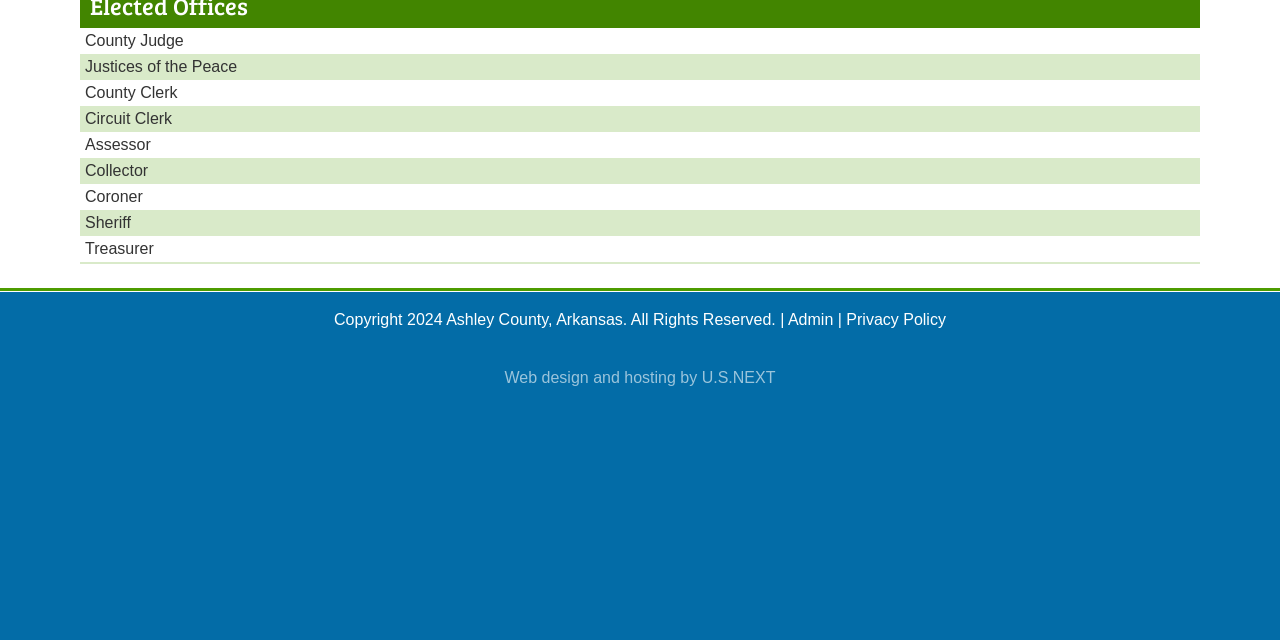Predict the bounding box for the UI component with the following description: "Privacy Policy".

[0.661, 0.487, 0.739, 0.513]